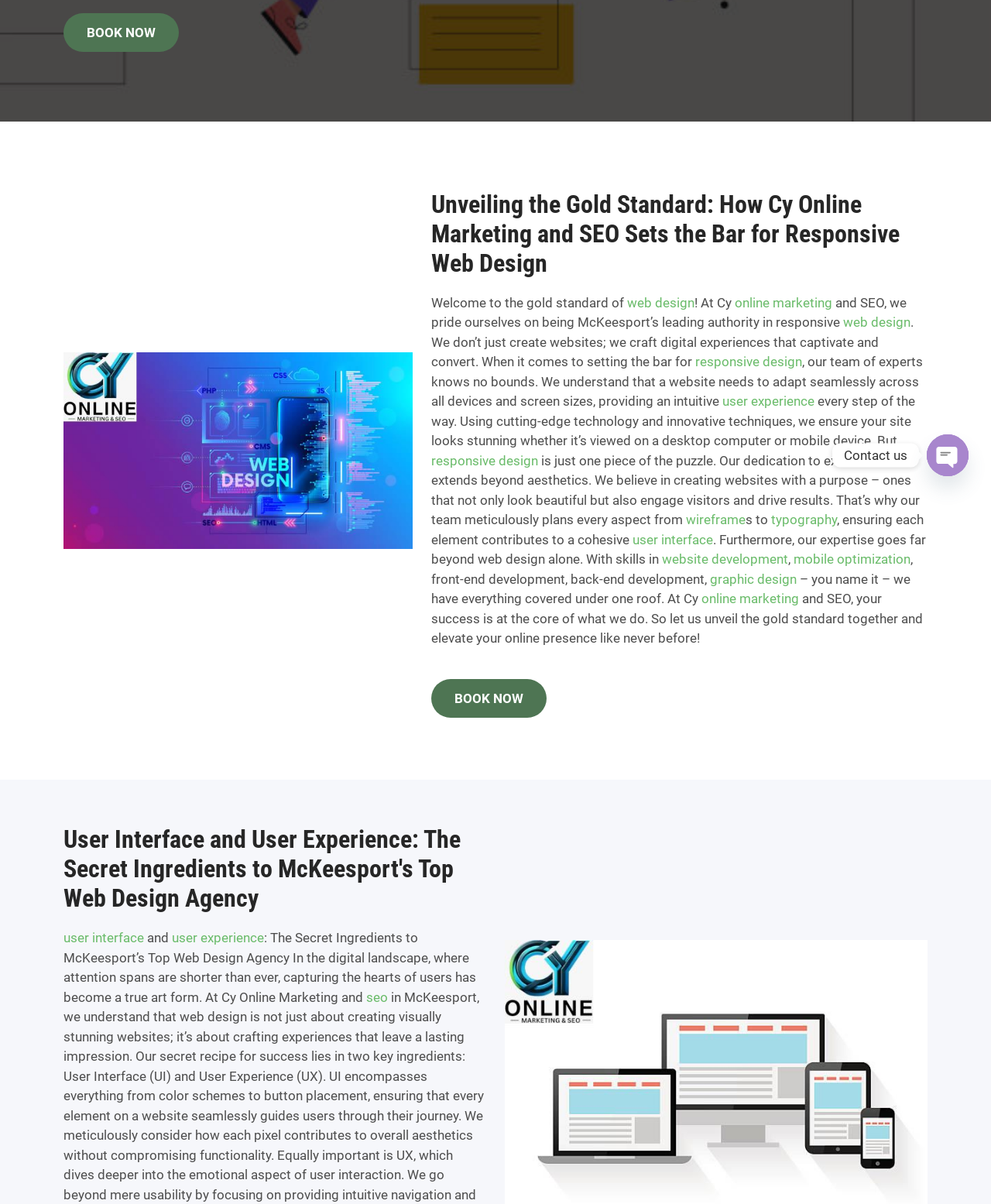Given the description typography, predict the bounding box coordinates of the UI element. Ensure the coordinates are in the format (top-left x, top-left y, bottom-right x, bottom-right y) and all values are between 0 and 1.

[0.778, 0.425, 0.845, 0.438]